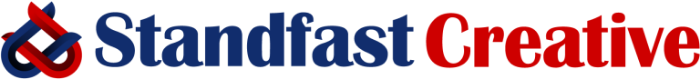Look at the image and write a detailed answer to the question: 
What is the purpose of the logo on the webpage?

The logo is positioned at the top of the webpage, which implies that it is intended to be the first thing that visitors see. Its purpose is to effectively establish the company's identity and invite visitors to engage with the site's content, thereby setting the tone for the rest of the user experience.